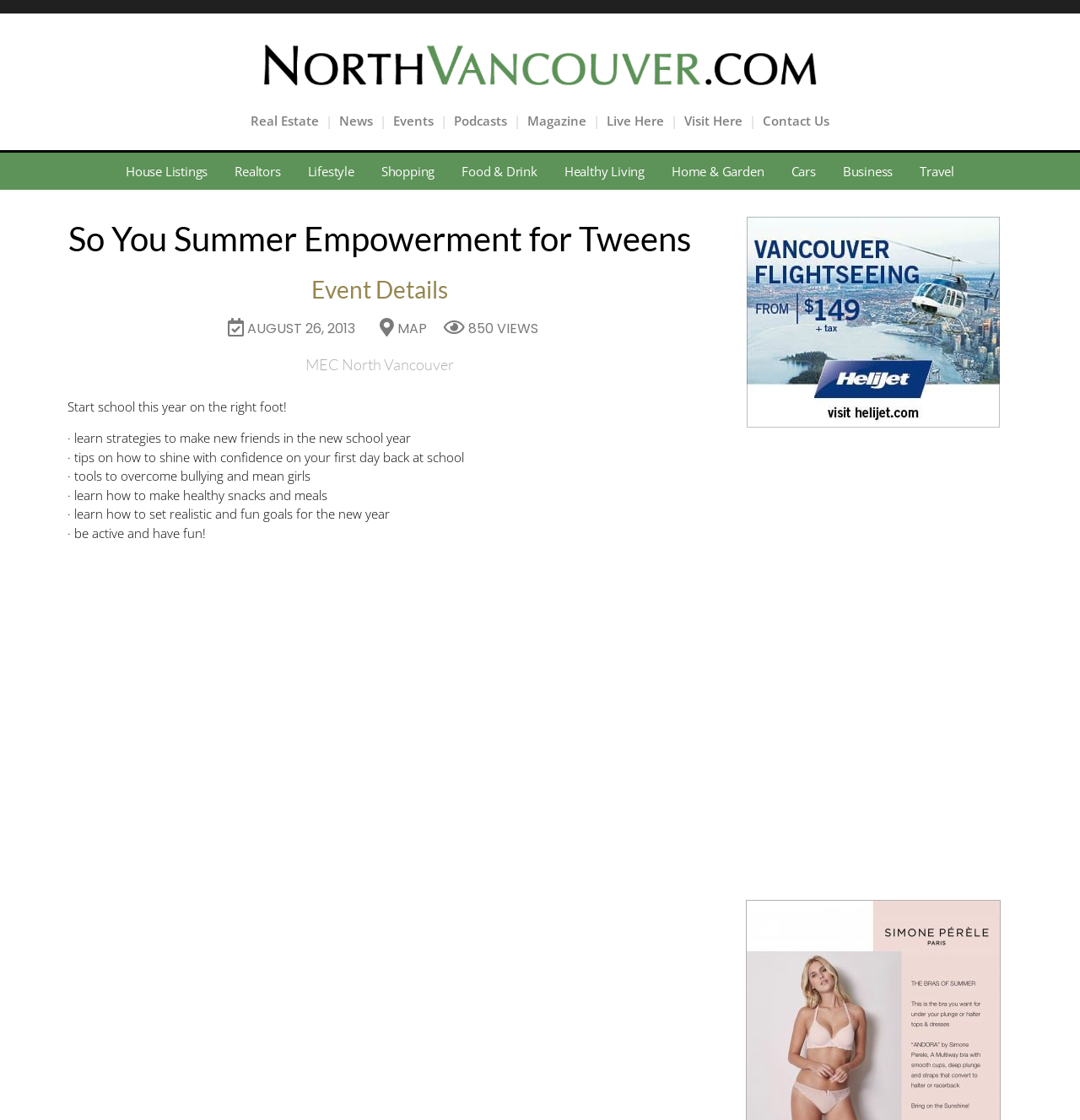From the webpage screenshot, predict the bounding box of the UI element that matches this description: "Home & Garden".

[0.609, 0.137, 0.72, 0.17]